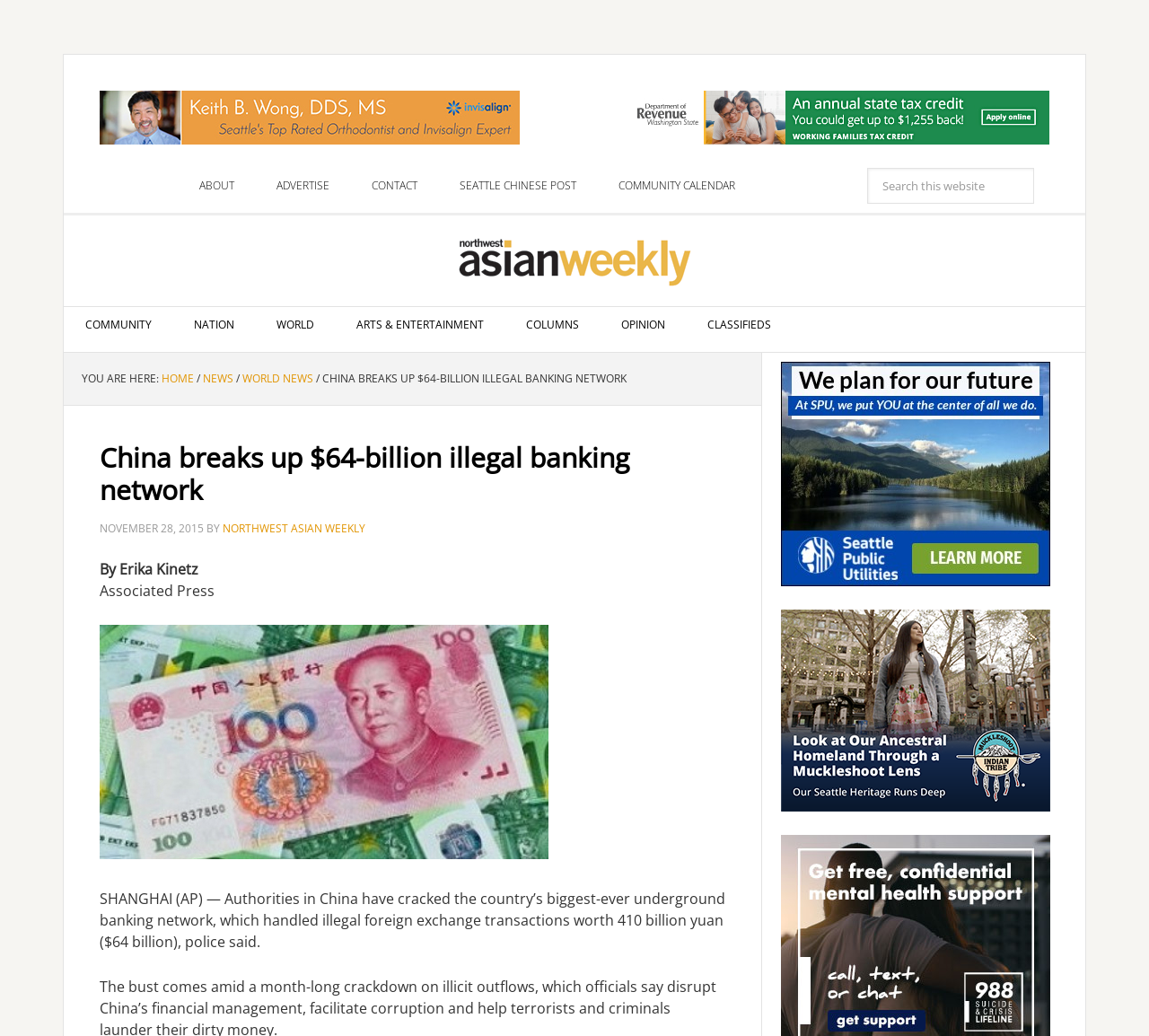What is the value of the illegal foreign exchange transactions handled by the underground banking network?
Please answer the question with a detailed and comprehensive explanation.

I found the answer by reading the text of the current news article, which states that the underground banking network handled illegal foreign exchange transactions worth 410 billion yuan, or $64 billion.